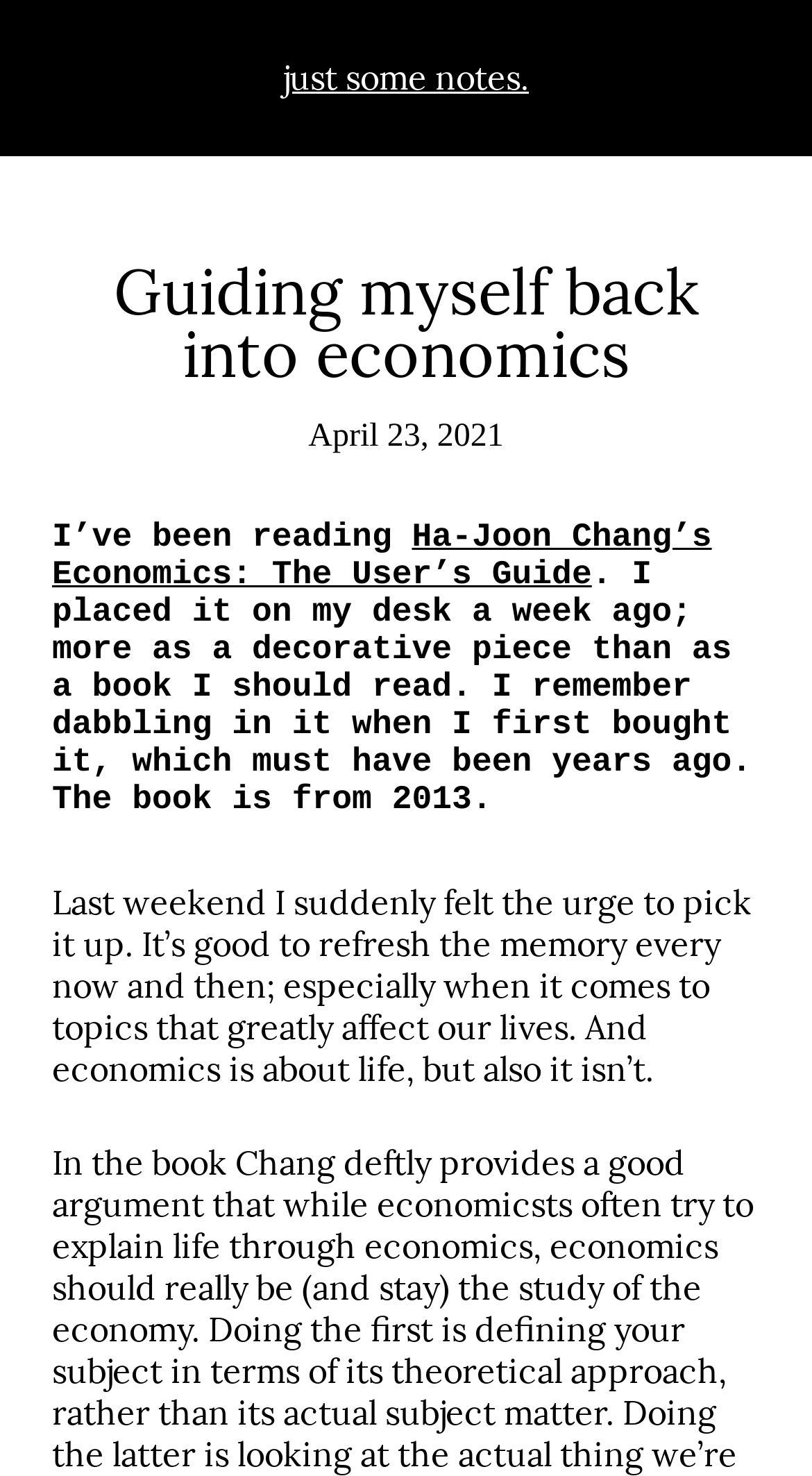Identify the first-level heading on the webpage and generate its text content.

Guiding myself back into economics